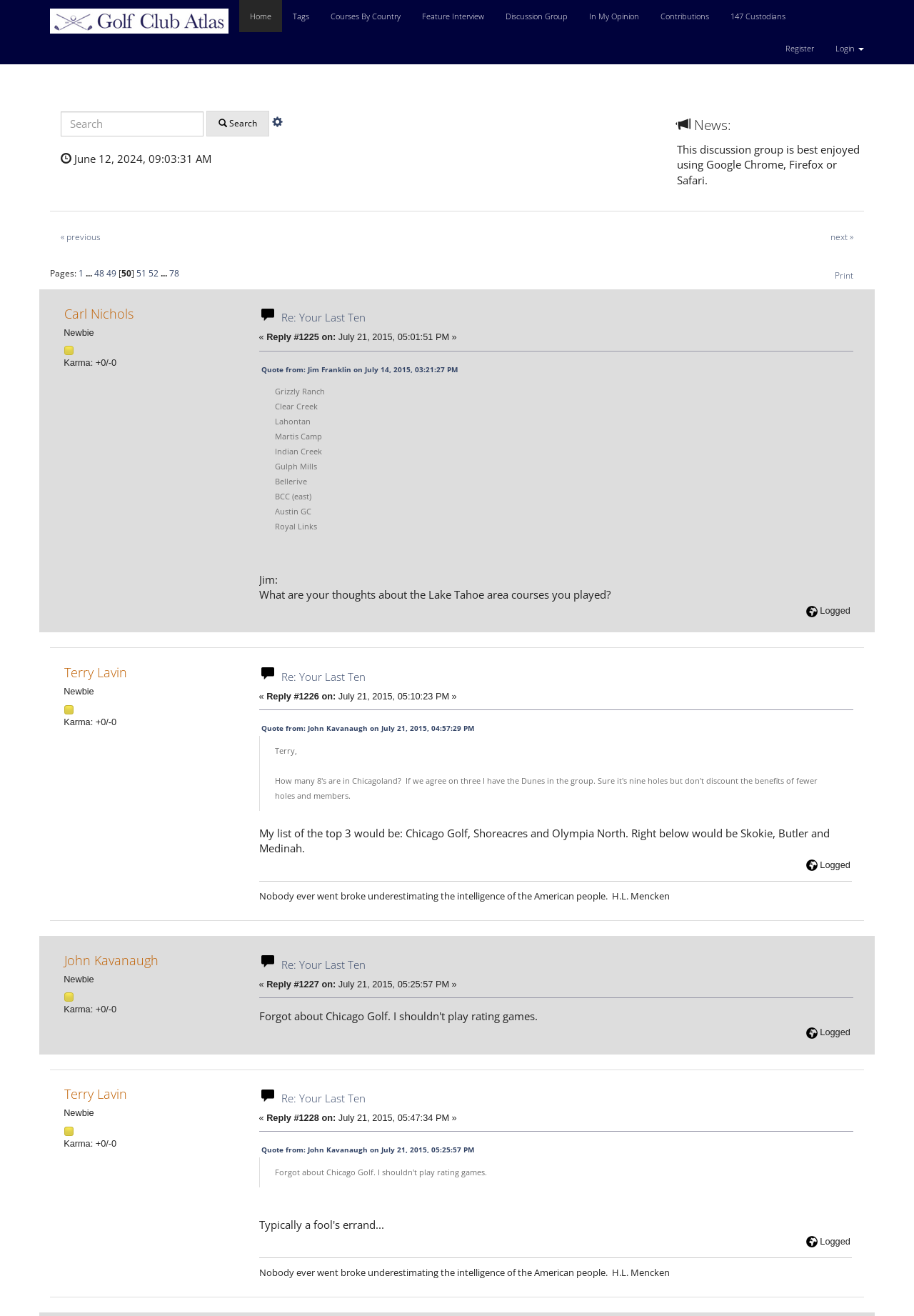Please determine the bounding box coordinates for the UI element described as: "Aluminum Foil Rolls".

None